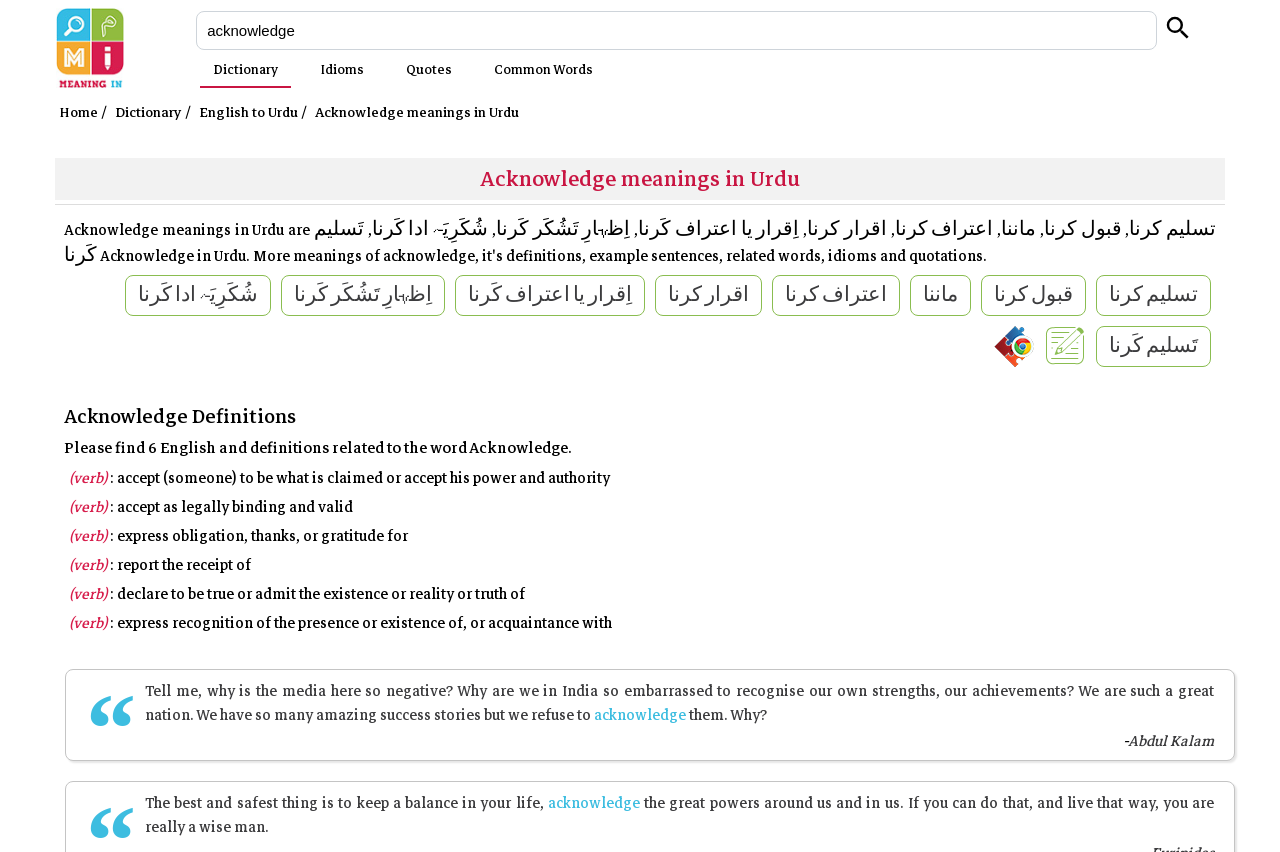Provide a one-word or brief phrase answer to the question:
How many meanings of 'Acknowledge' are provided in Urdu?

7